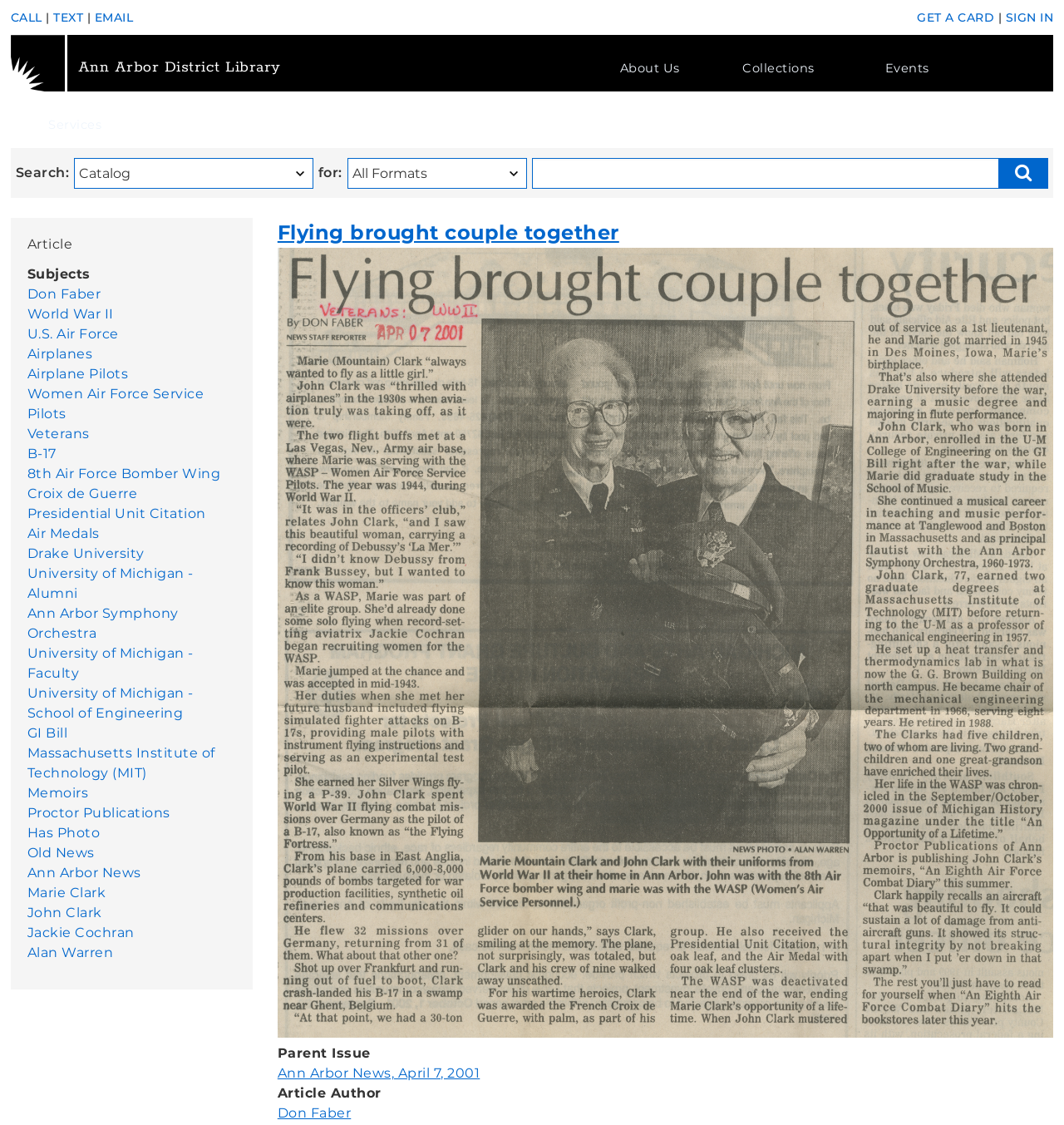Identify the bounding box coordinates of the element to click to follow this instruction: 'Search for something'. Ensure the coordinates are four float values between 0 and 1, provided as [left, top, right, bottom].

[0.07, 0.092, 0.294, 0.12]